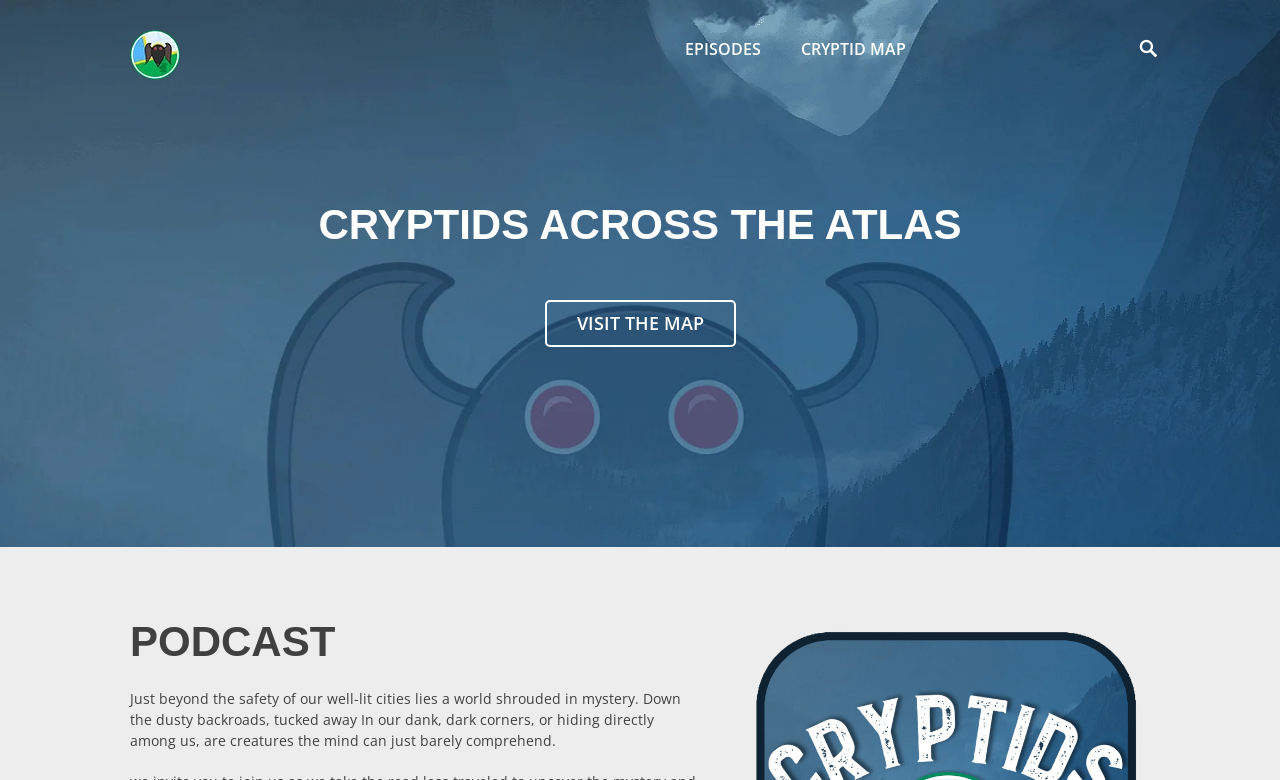What is the headline of the webpage?

Cryptid Creatures Podcast | Legends & Facts as a Narrative Story